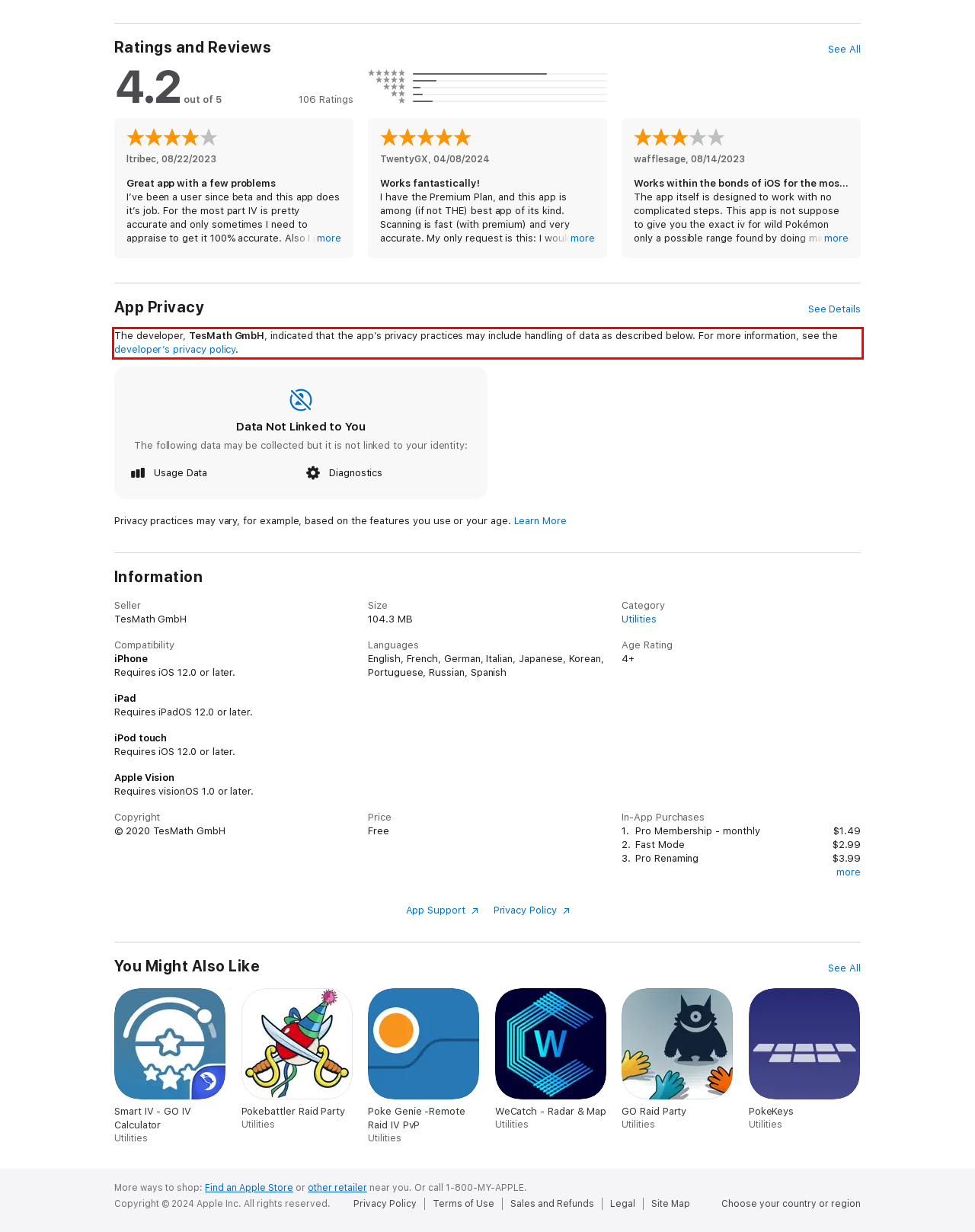Please examine the webpage screenshot and extract the text within the red bounding box using OCR.

The developer, TesMath GmbH, indicated that the app’s privacy practices may include handling of data as described below. For more information, see the developer’s privacy policy.